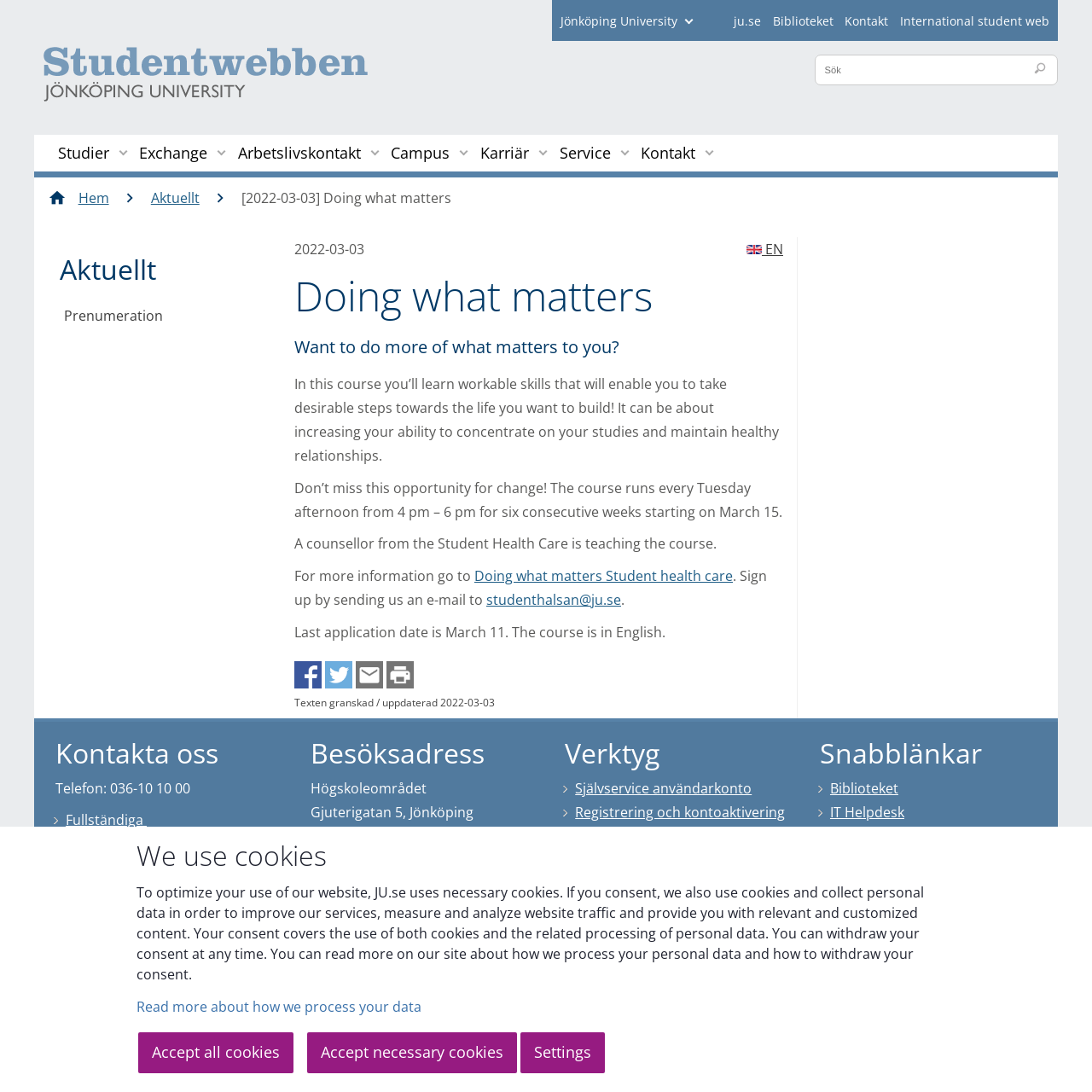Please determine the bounding box coordinates of the section I need to click to accomplish this instruction: "Go to the student health care page".

[0.434, 0.519, 0.671, 0.536]